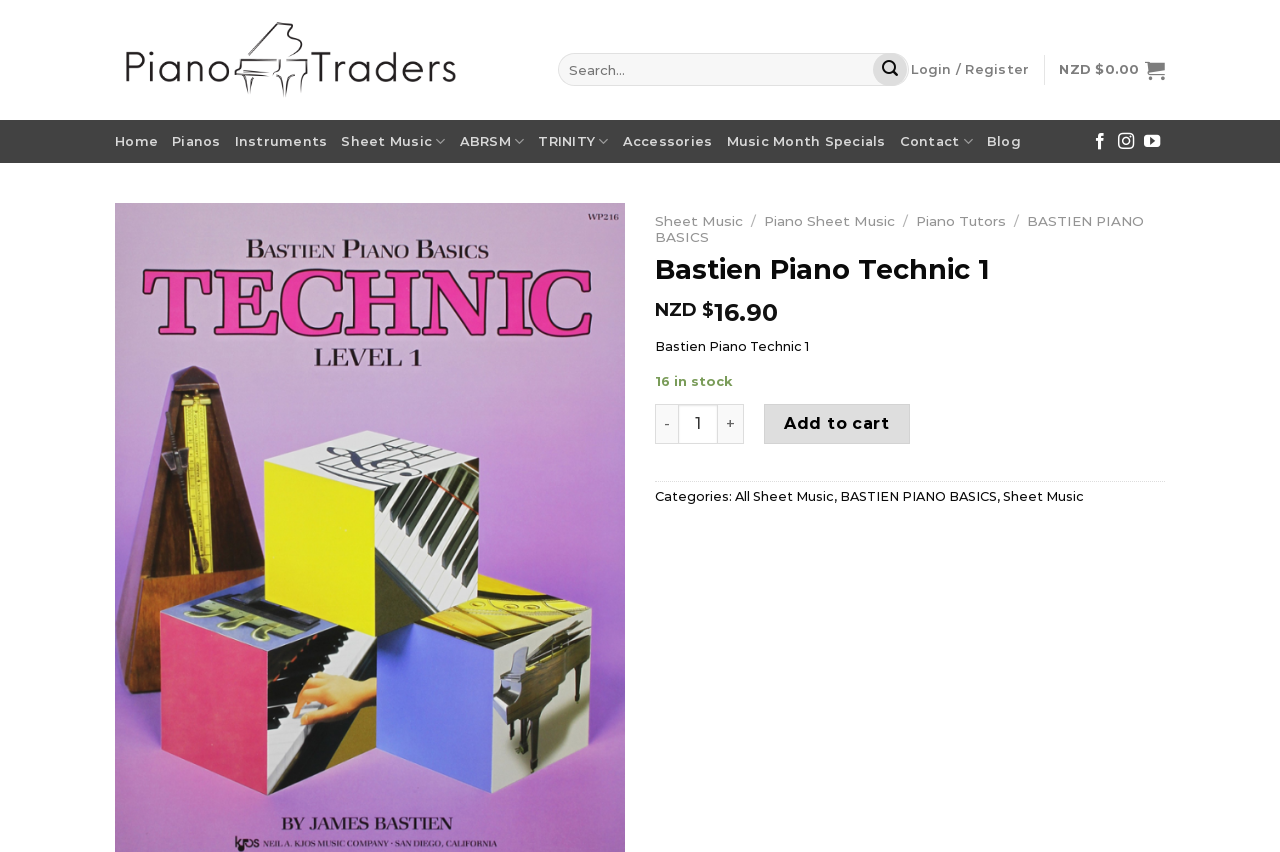What is the price of Bastien Piano Technic 1?
From the screenshot, supply a one-word or short-phrase answer.

NZD $16.90